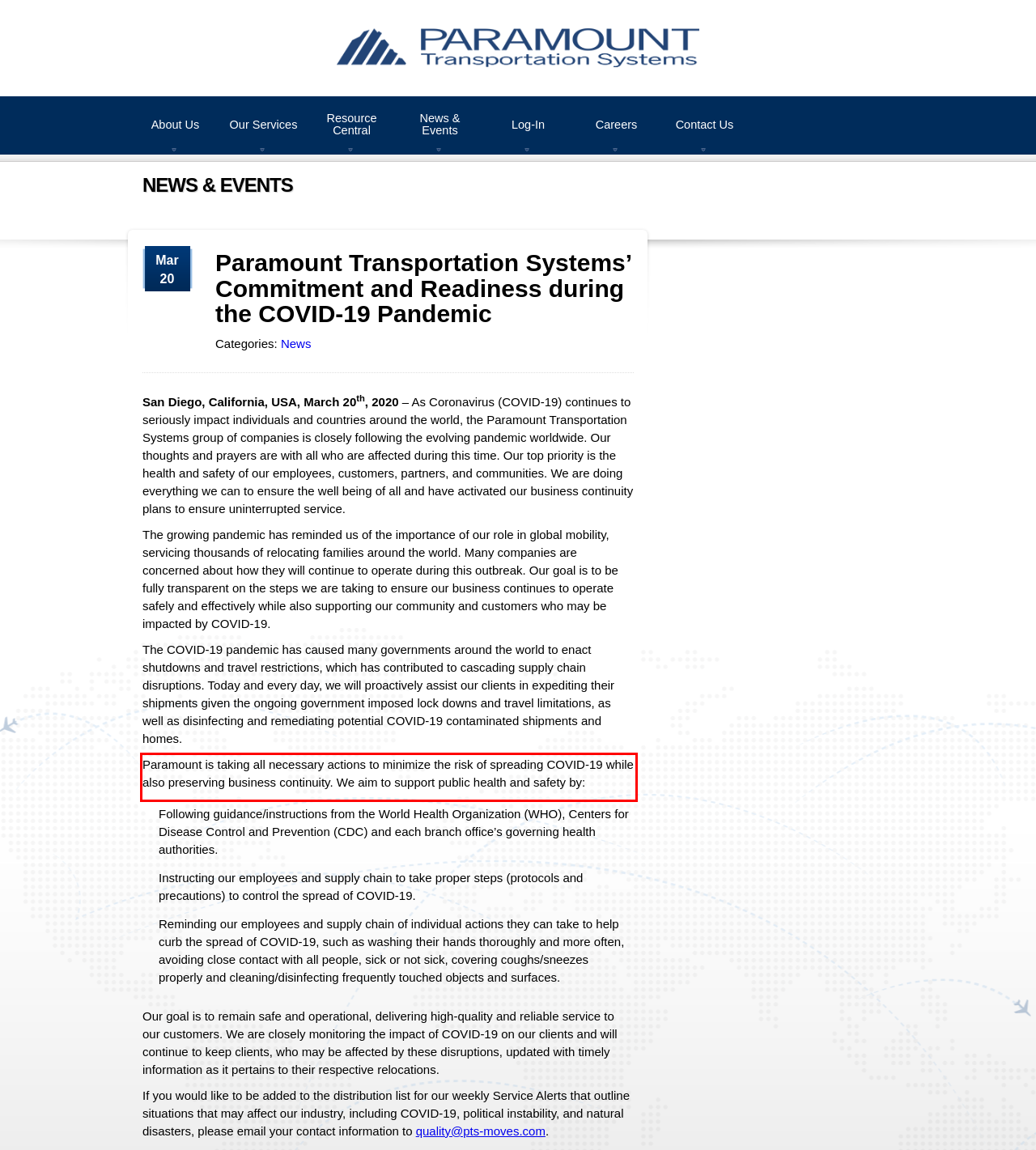Look at the provided screenshot of the webpage and perform OCR on the text within the red bounding box.

Paramount is taking all necessary actions to minimize the risk of spreading COVID-19 while also preserving business continuity. We aim to support public health and safety by: